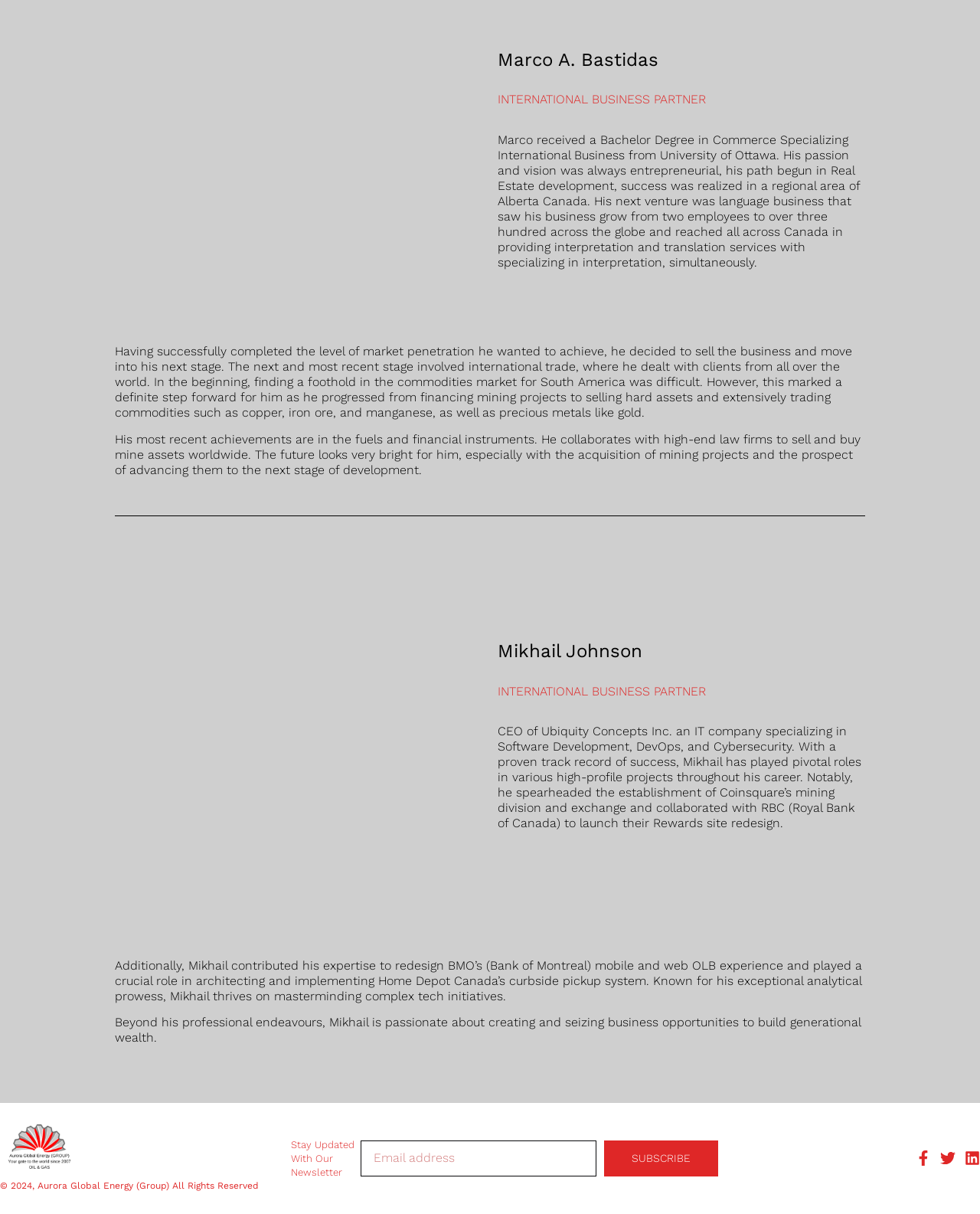What year is the copyright for?
Provide a short answer using one word or a brief phrase based on the image.

2024